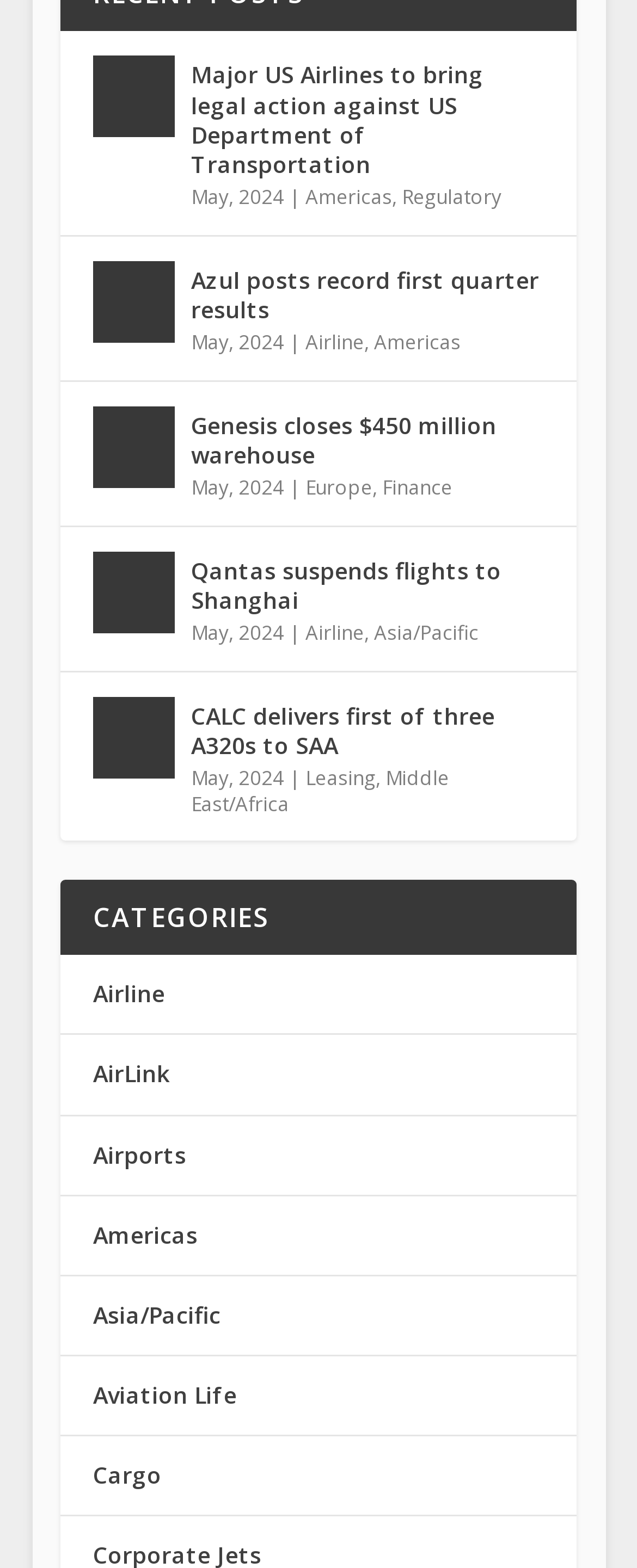Using the given element description, provide the bounding box coordinates (top-left x, top-left y, bottom-right x, bottom-right y) for the corresponding UI element in the screenshot: Asia/Pacific

[0.587, 0.394, 0.751, 0.412]